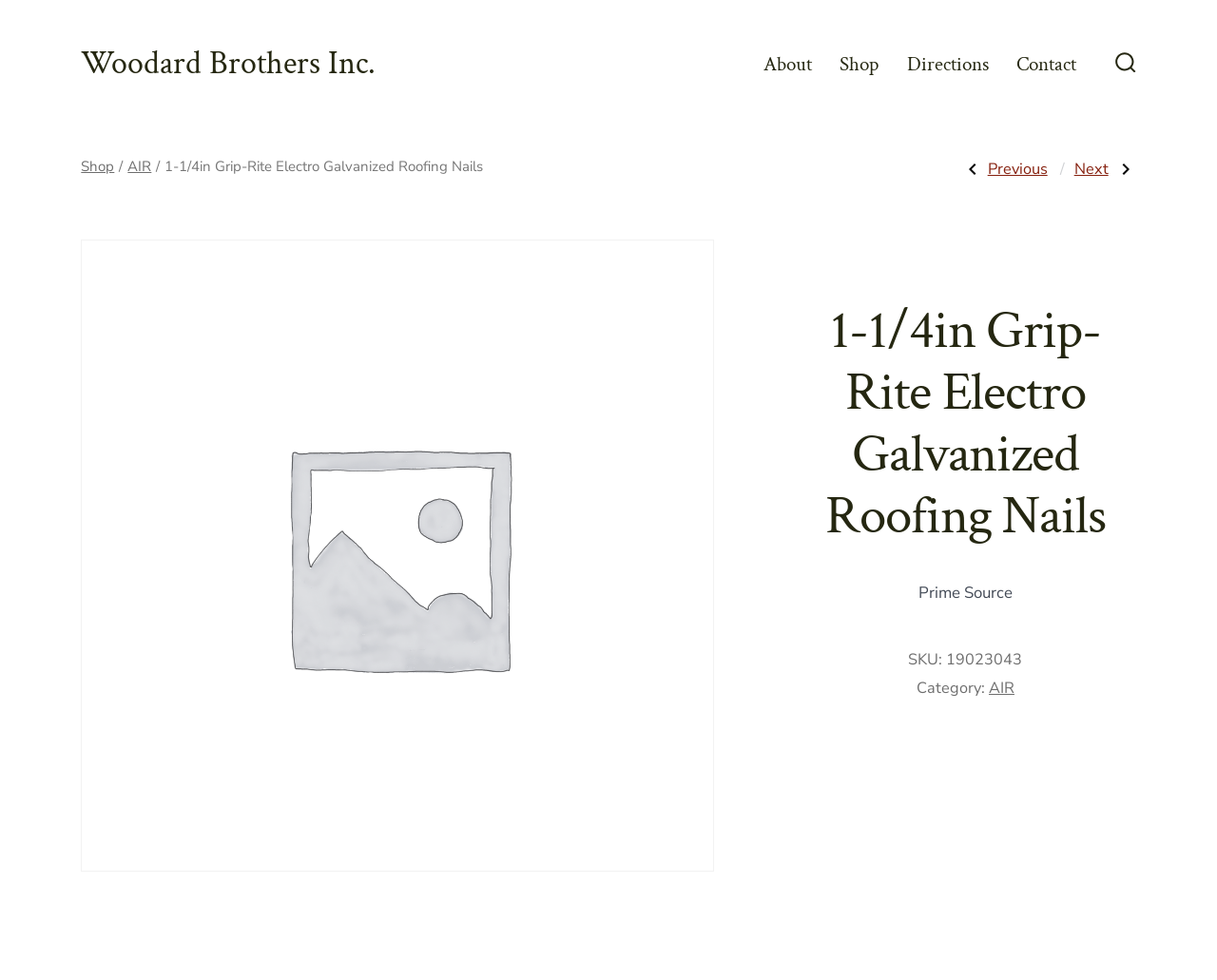What is the category of the product?
Using the image as a reference, answer the question with a short word or phrase.

AIR